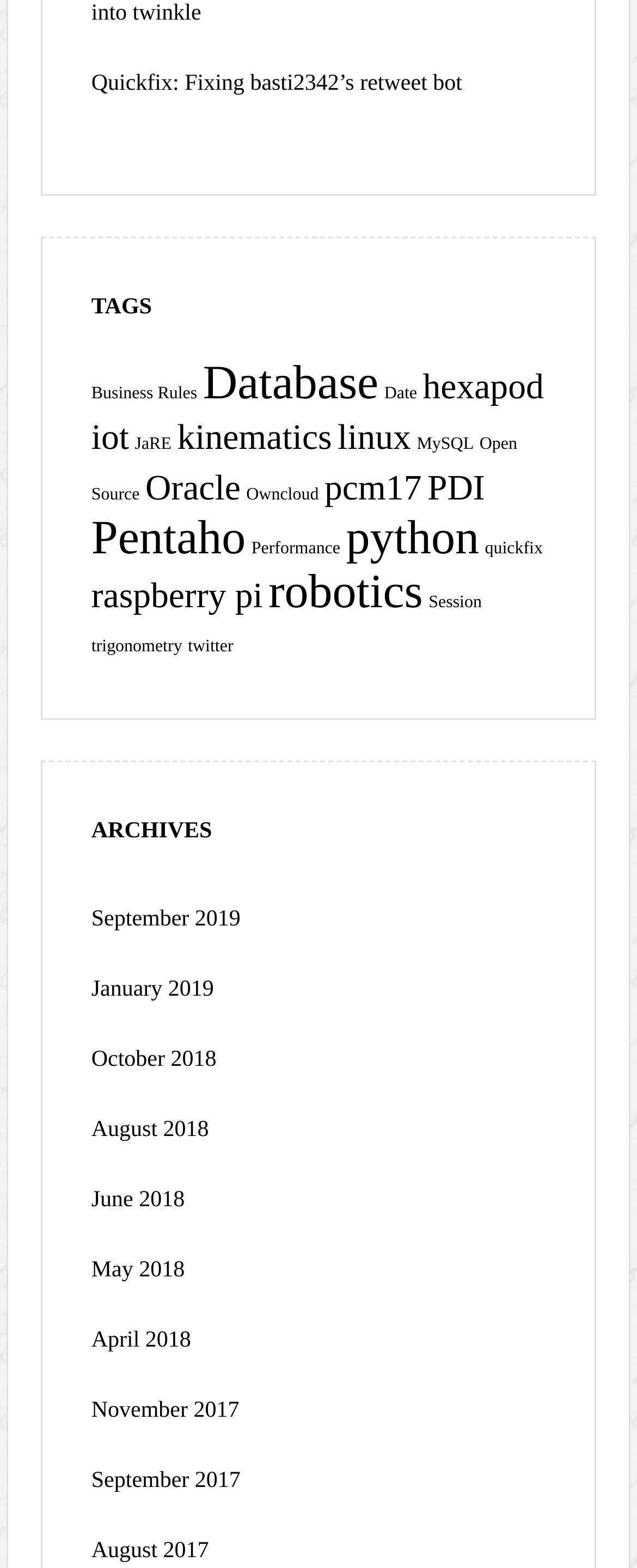Highlight the bounding box coordinates of the region I should click on to meet the following instruction: "Check the 'Pentaho' related items".

[0.143, 0.327, 0.386, 0.36]